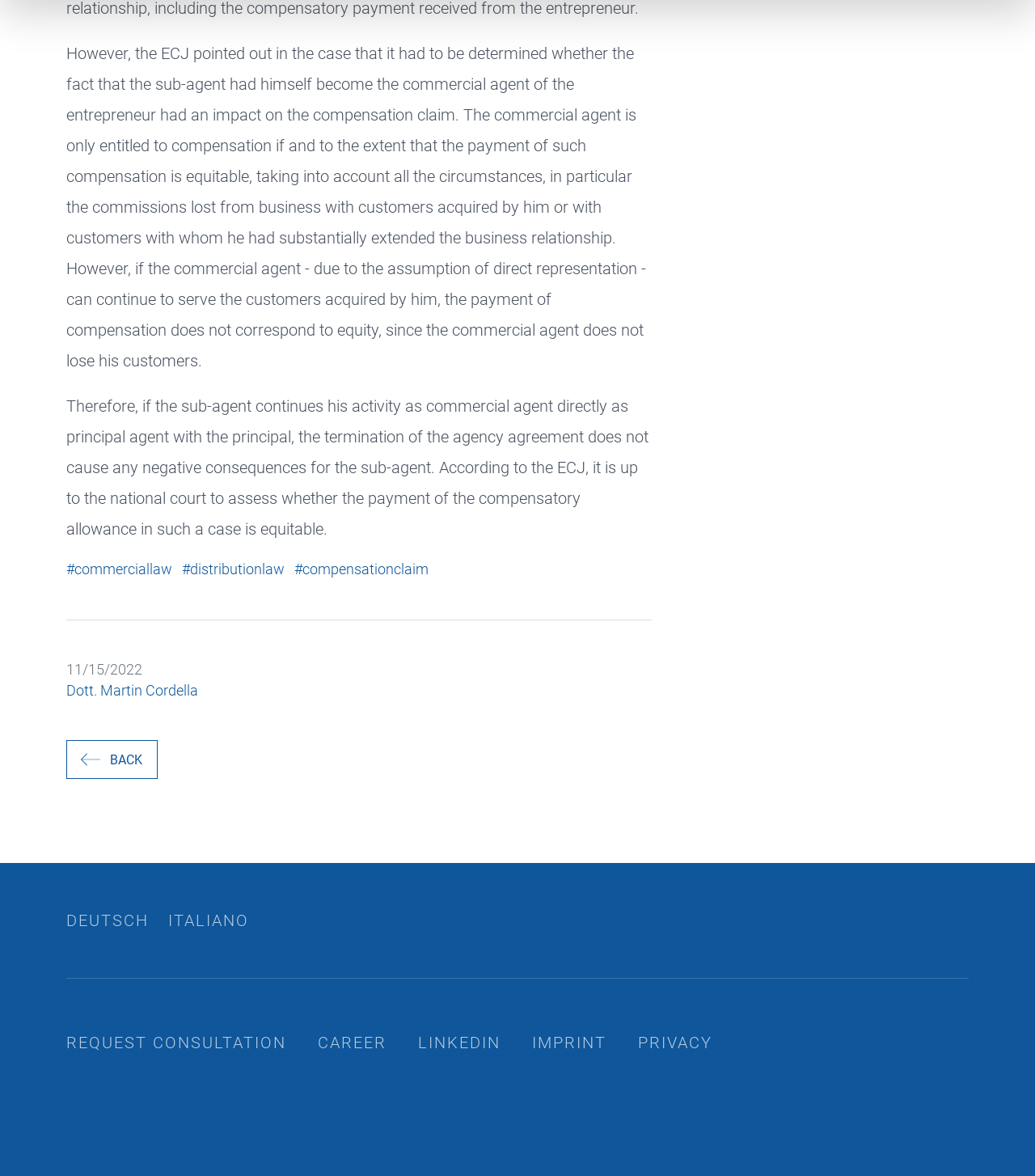What is the purpose of the 'REQUEST CONSULTATION' link?
Using the image as a reference, deliver a detailed and thorough answer to the question.

The 'REQUEST CONSULTATION' link is part of the footer menu, which suggests that it is a call-to-action for users to request a consultation related to the topic of the article, which is commercial law.